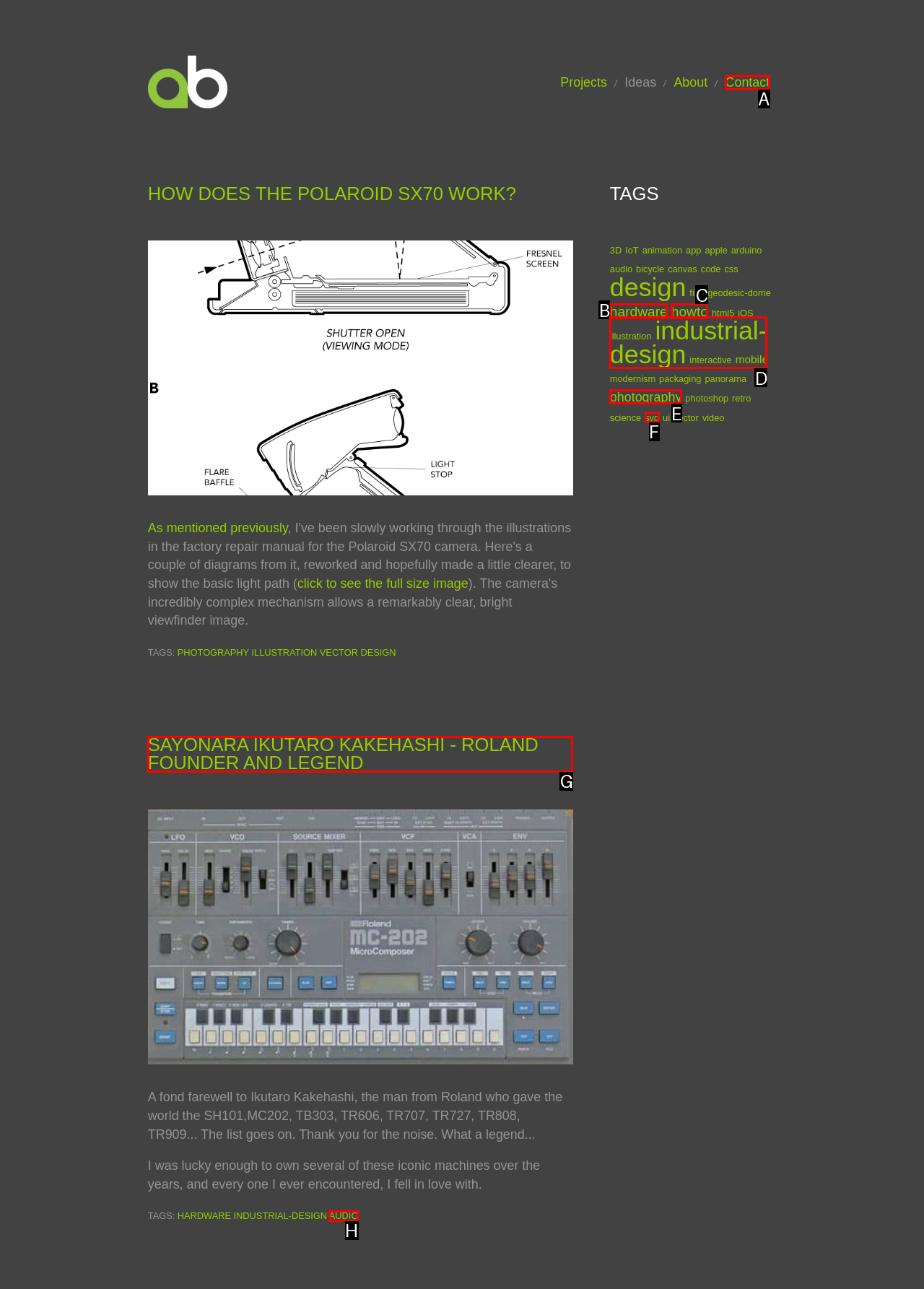Determine which HTML element should be clicked for this task: Read the 'SAYONARA IKUTARO KAKEHASHI - ROLAND FOUNDER AND LEGEND' article
Provide the option's letter from the available choices.

G